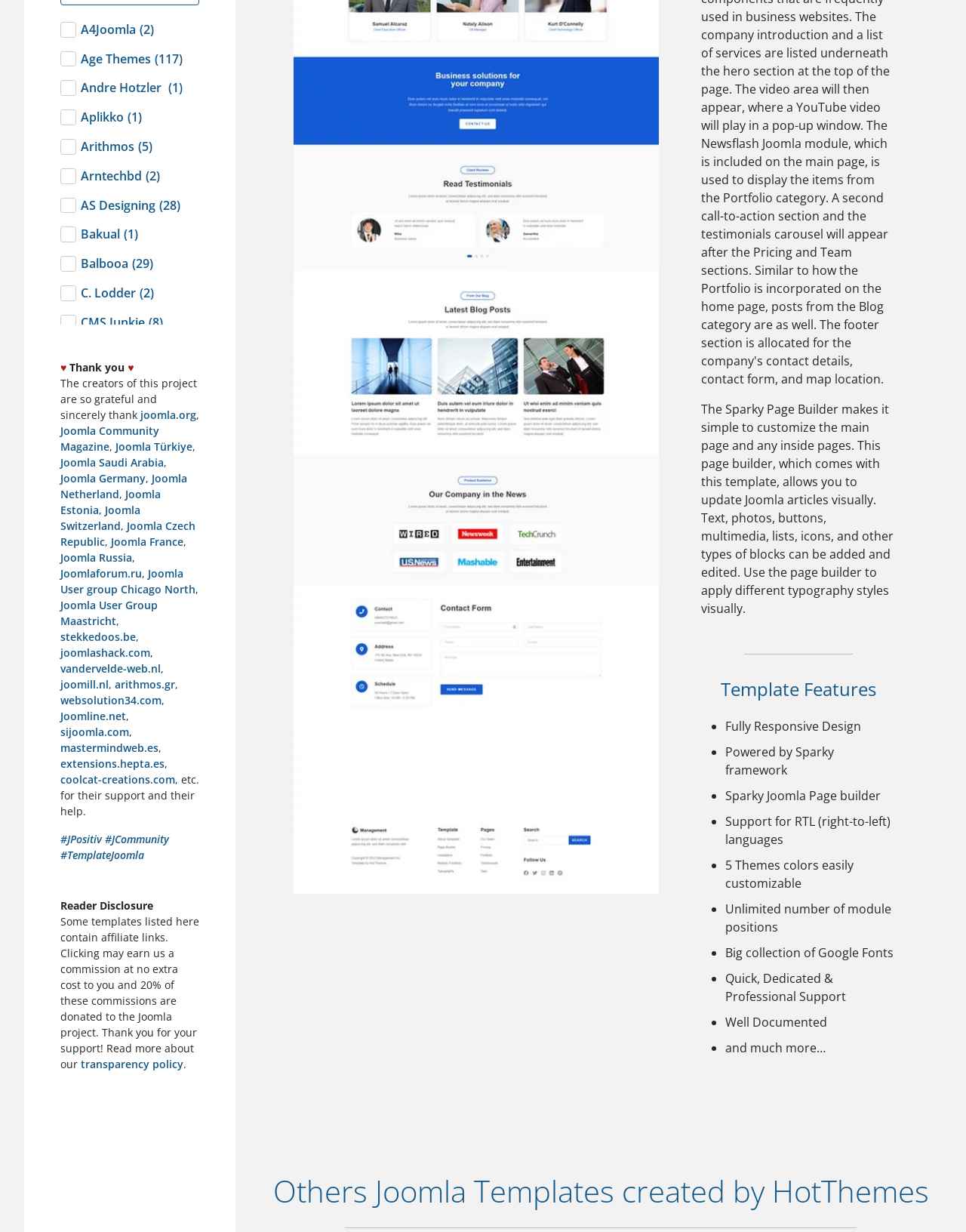Please give a one-word or short phrase response to the following question: 
What is the text next to the heart symbol?

Thank you